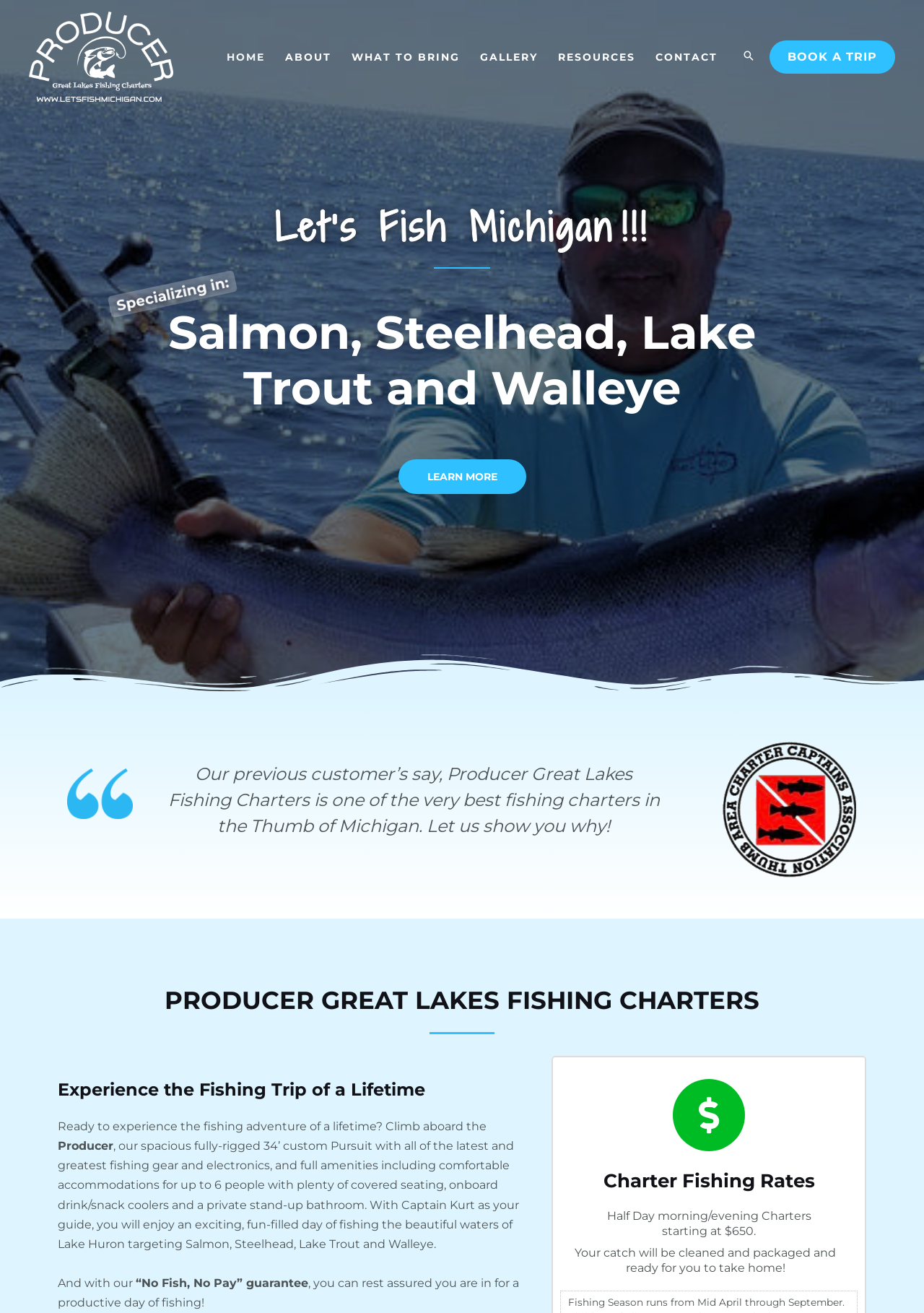What is the guarantee offered by the fishing charter?
Offer a detailed and exhaustive answer to the question.

I discovered this by reading the text 'And with our “No Fish, No Pay” guarantee, you can rest assured you are in for a productive day of fishing!' which highlights the guarantee offered by the fishing charter.